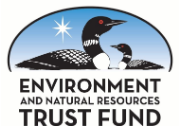Offer an in-depth caption that covers the entire scene depicted in the image.

The image features the logo of the Minnesota Environment and Natural Resources Trust Fund (ENRTF), prominently displaying two loons against a blue sky with a star above them. This logo symbolizes the fund's commitment to supporting initiatives that enhance and maintain Minnesota's natural resources and environment. The ENRTF plays a critical role in providing grants to cities and communities for various projects aimed at managing natural resources, including efforts to combat the emerald ash borer (EAB) infestation, which is a significant concern for local ecosystems. This visual representation underscores the fund's efforts in promoting biodiversity and environmental stewardship in Minnesota.